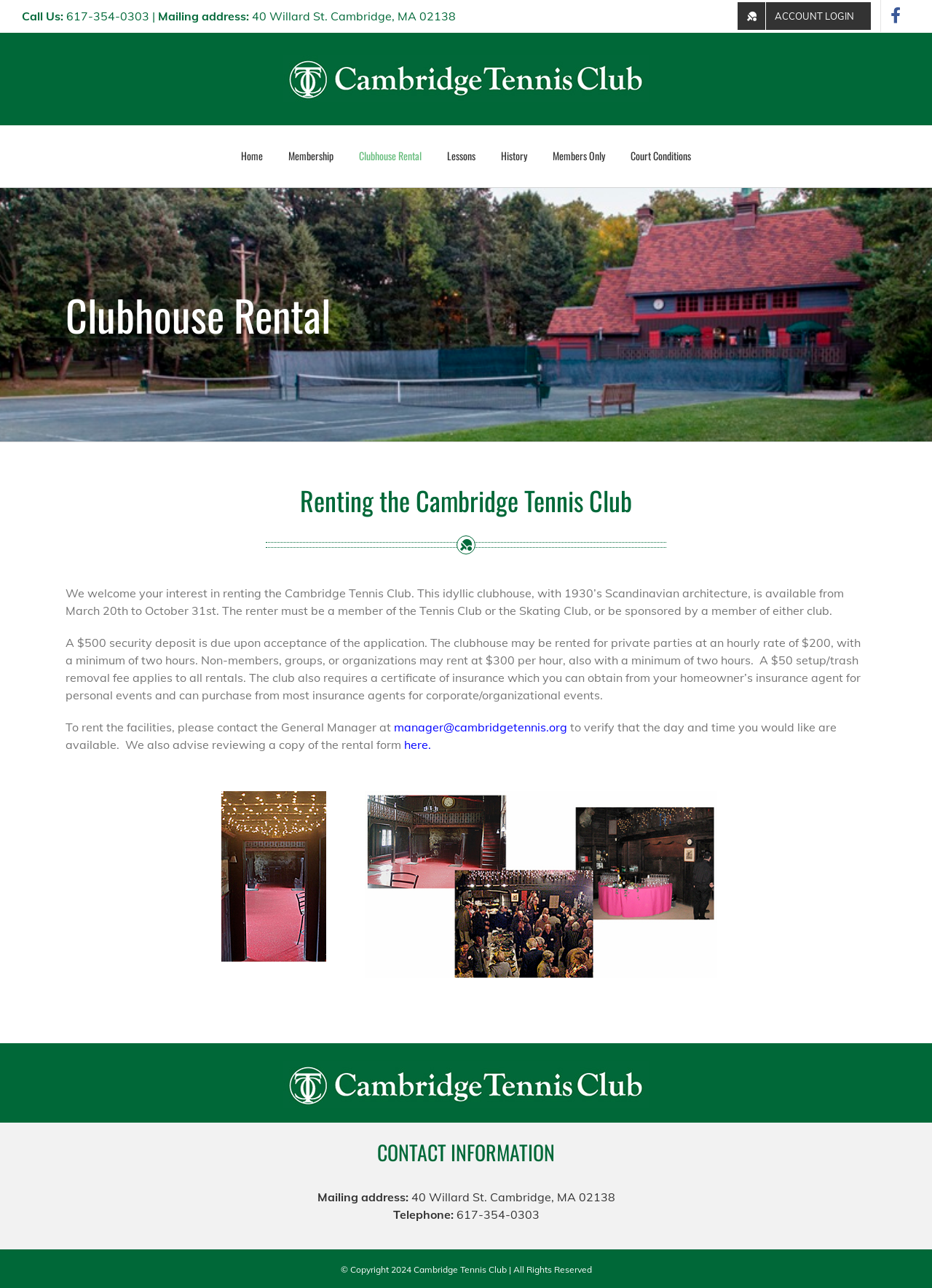What is the security deposit required for renting the clubhouse?
Using the screenshot, give a one-word or short phrase answer.

$500